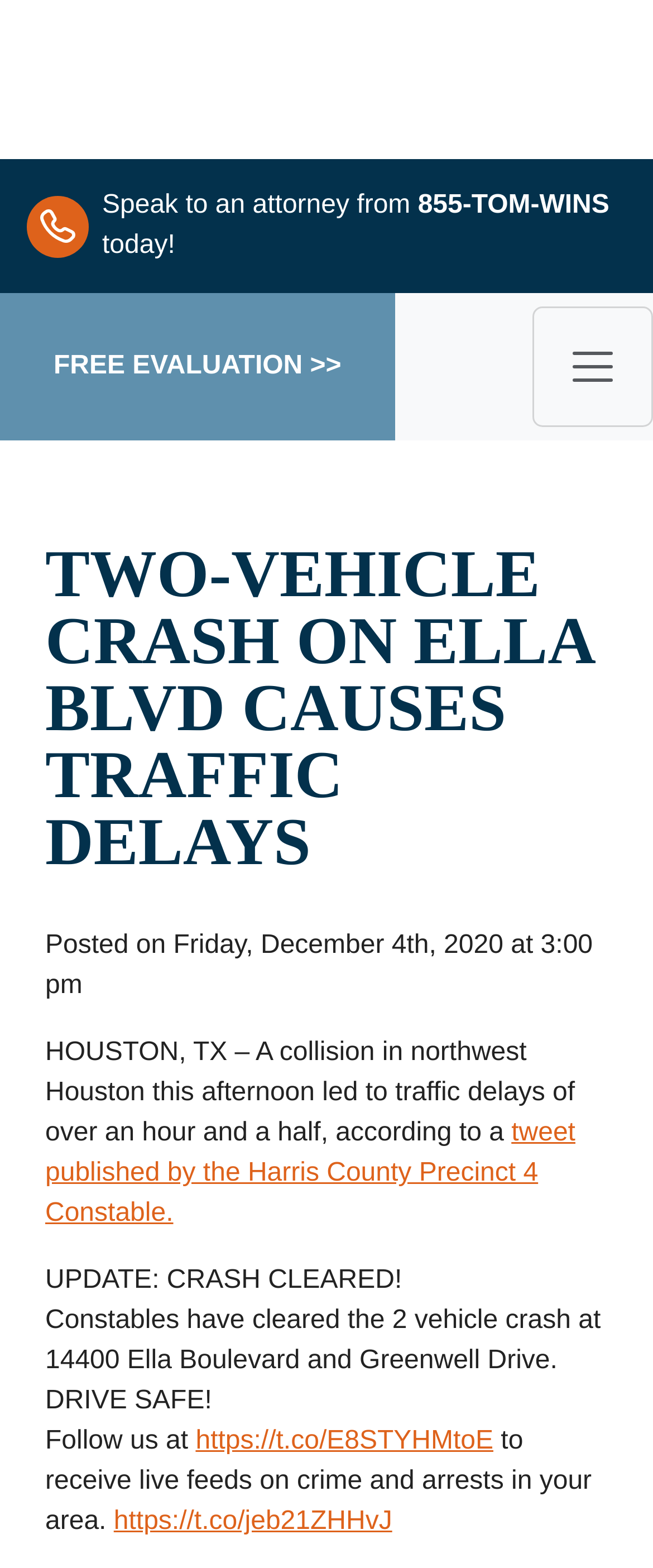Give a full account of the webpage's elements and their arrangement.

The webpage appears to be a news article or blog post about a traffic accident in northwest Houston. At the top left of the page, there is a logo of "Attorney Tom" with a link to the attorney's website. Next to the logo, there is a small image, possibly a profile picture or an icon.

Below the logo, there is a section with a call-to-action, encouraging visitors to speak to an attorney from the firm, with a phone number "855-TOM-WINS" and a button to toggle navigation. On the right side of this section, there is a link to a "FREE EVALUATION".

The main content of the page starts with a heading "TWO-VEHICLE CRASH ON ELLA BLVD CAUSES TRAFFIC DELAYS" in a large font size. Below the heading, there is a paragraph of text describing the accident, including the location and the duration of the traffic delays. The text also mentions a tweet published by the Harris County Precinct 4 Constable.

Following the main paragraph, there is an update about the crash being cleared, with a quote from the constable's tweet. The update is highlighted in a larger font size. Below the update, there is a section with links to the attorney's social media profiles, encouraging visitors to follow them for live feeds on crime and arrests in their area.

There are a total of 2 images on the page, including the logo and a small icon or profile picture. There are 5 links on the page, including the logo, the "FREE EVALUATION" link, and three social media links. The page also contains several static text elements, including headings, paragraphs, and captions.